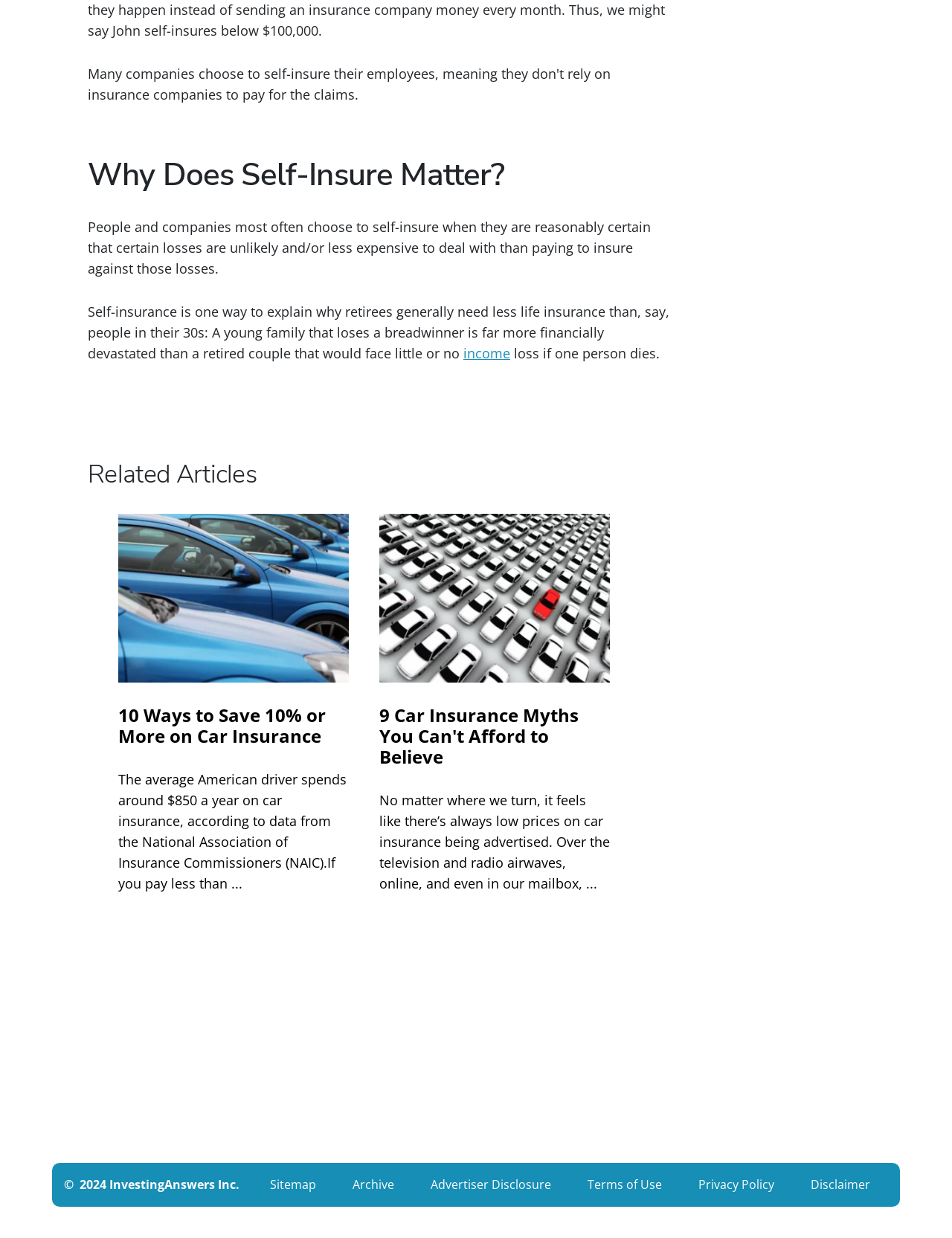Could you specify the bounding box coordinates for the clickable section to complete the following instruction: "Visit '10 Ways to Save 10% or More on Car Insurance'"?

[0.124, 0.415, 0.366, 0.732]